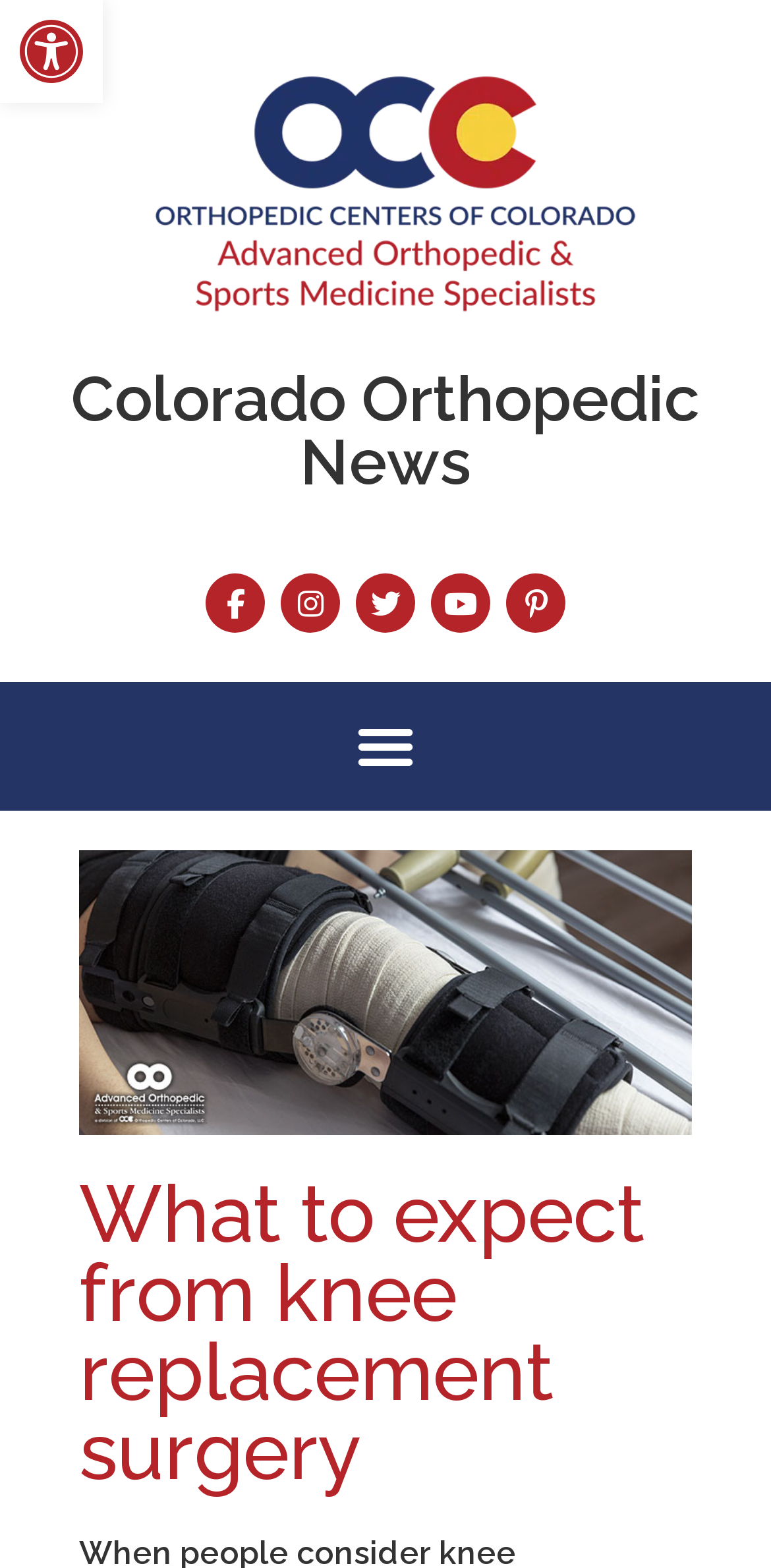Please identify the coordinates of the bounding box for the clickable region that will accomplish this instruction: "Learn about knee replacement surgery".

[0.103, 0.543, 0.897, 0.723]